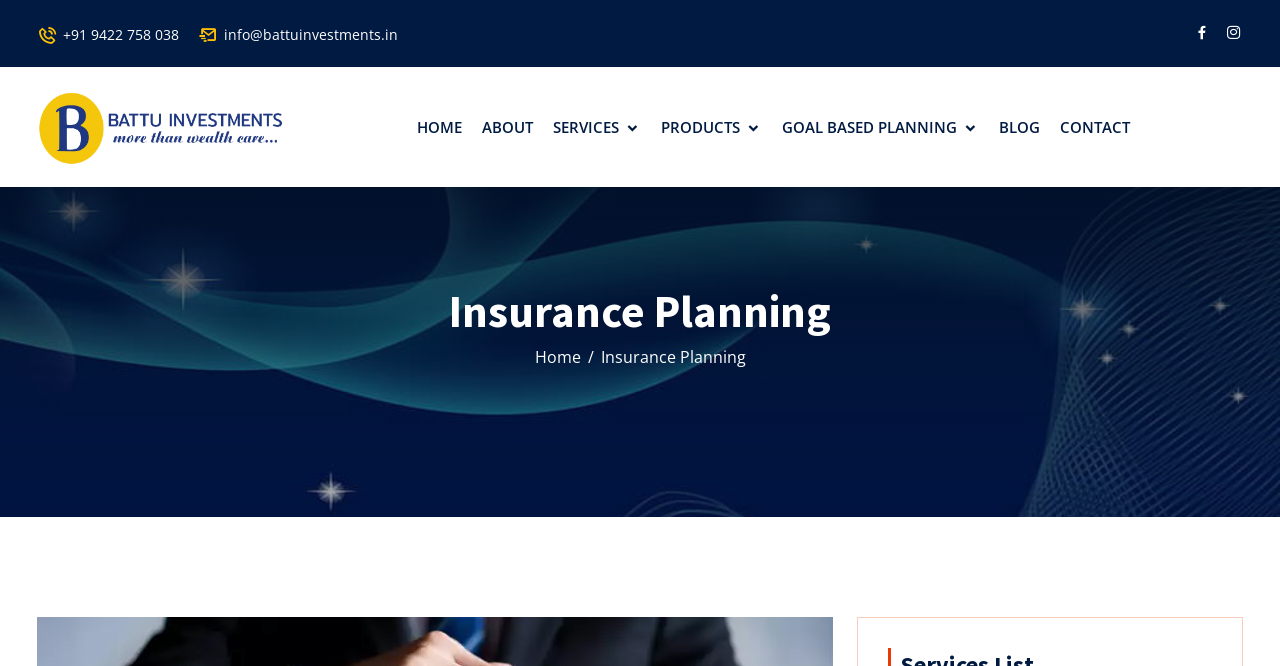Determine the bounding box coordinates of the element's region needed to click to follow the instruction: "Read the insurance blog". Provide these coordinates as four float numbers between 0 and 1, formatted as [left, top, right, bottom].

[0.78, 0.174, 0.812, 0.208]